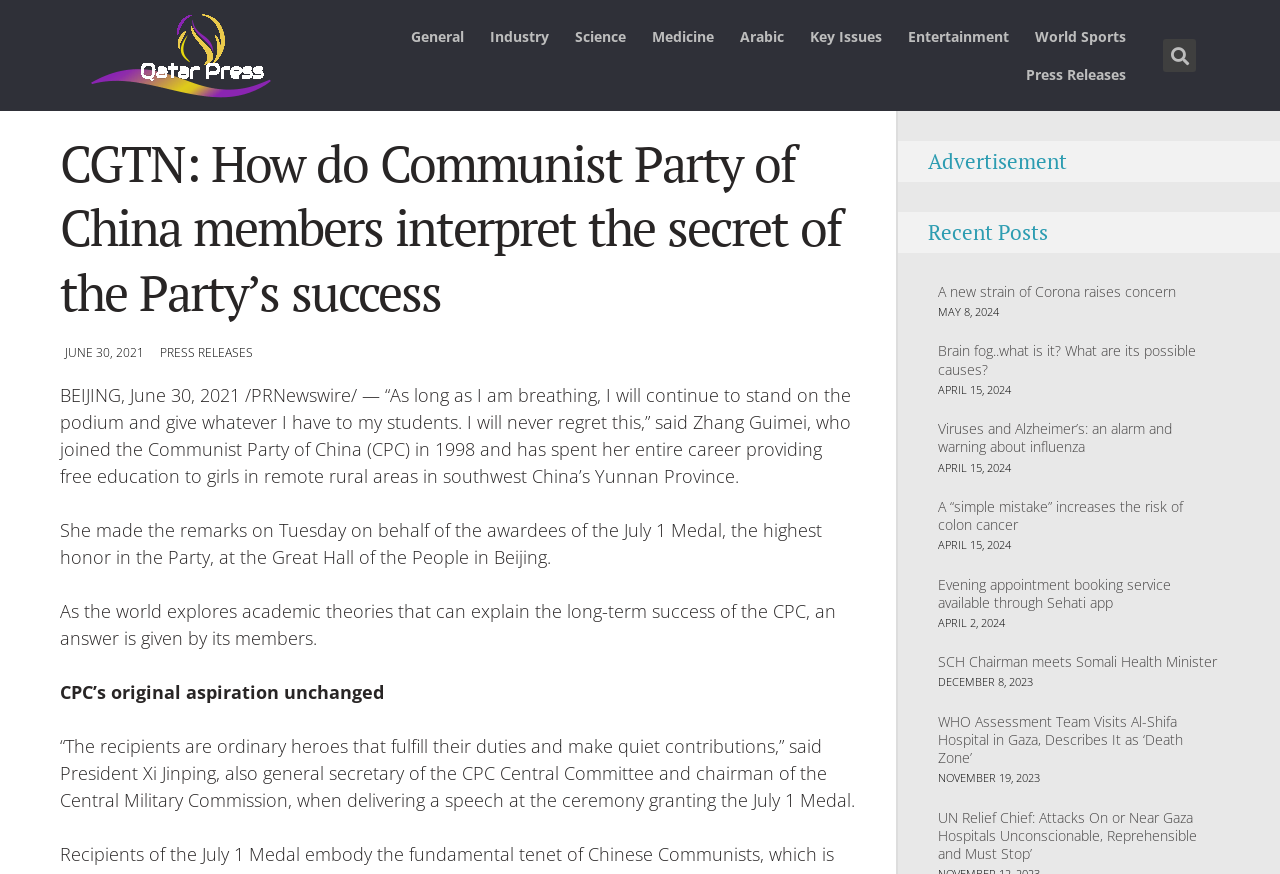What is the category of the first article?
Kindly give a detailed and elaborate answer to the question.

I looked at the top navigation bar and saw a list of categories, including 'General', 'Industry', 'Science', and so on. The first article is categorized under 'General'.